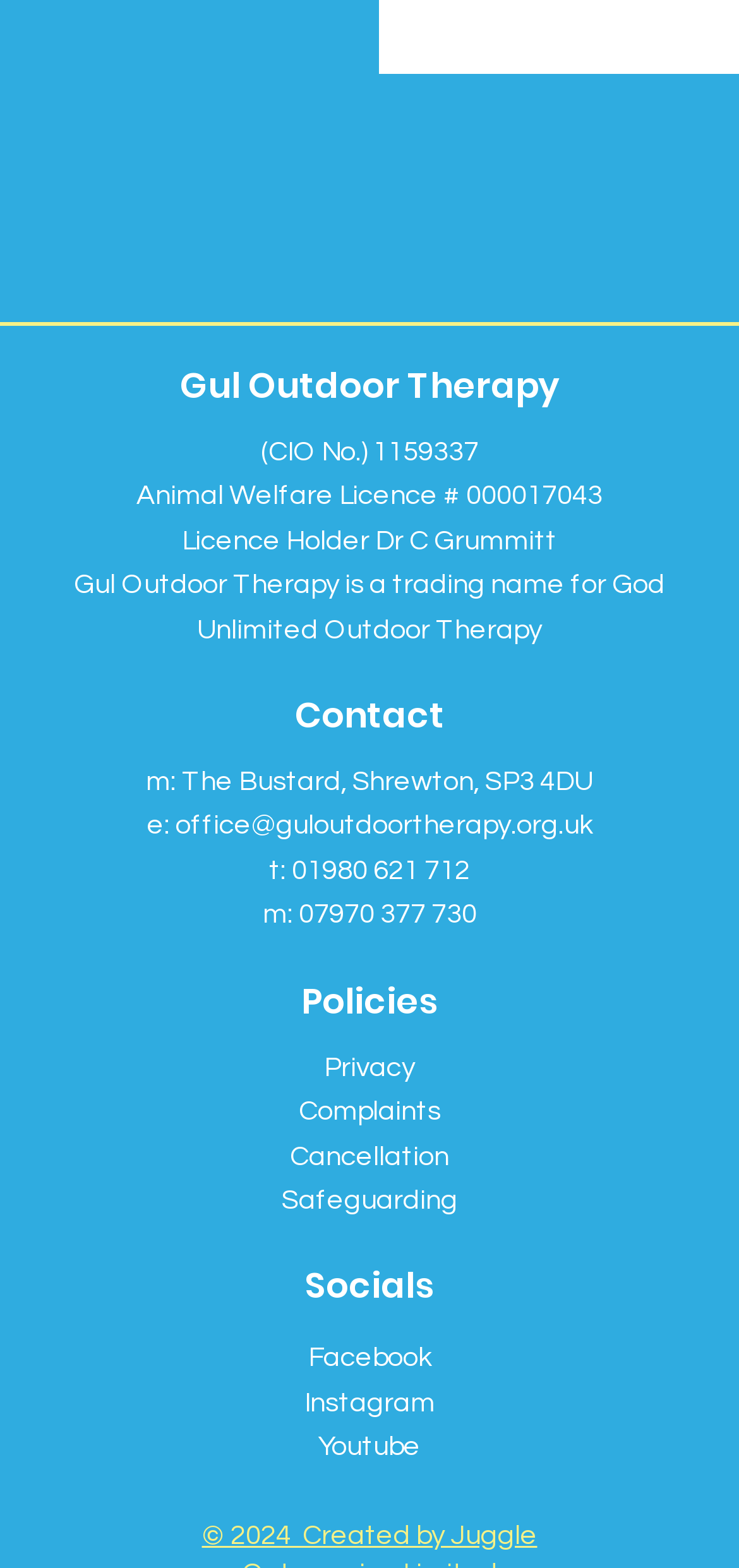What social media platforms does the organization have?
From the screenshot, supply a one-word or short-phrase answer.

Facebook, Instagram, Youtube